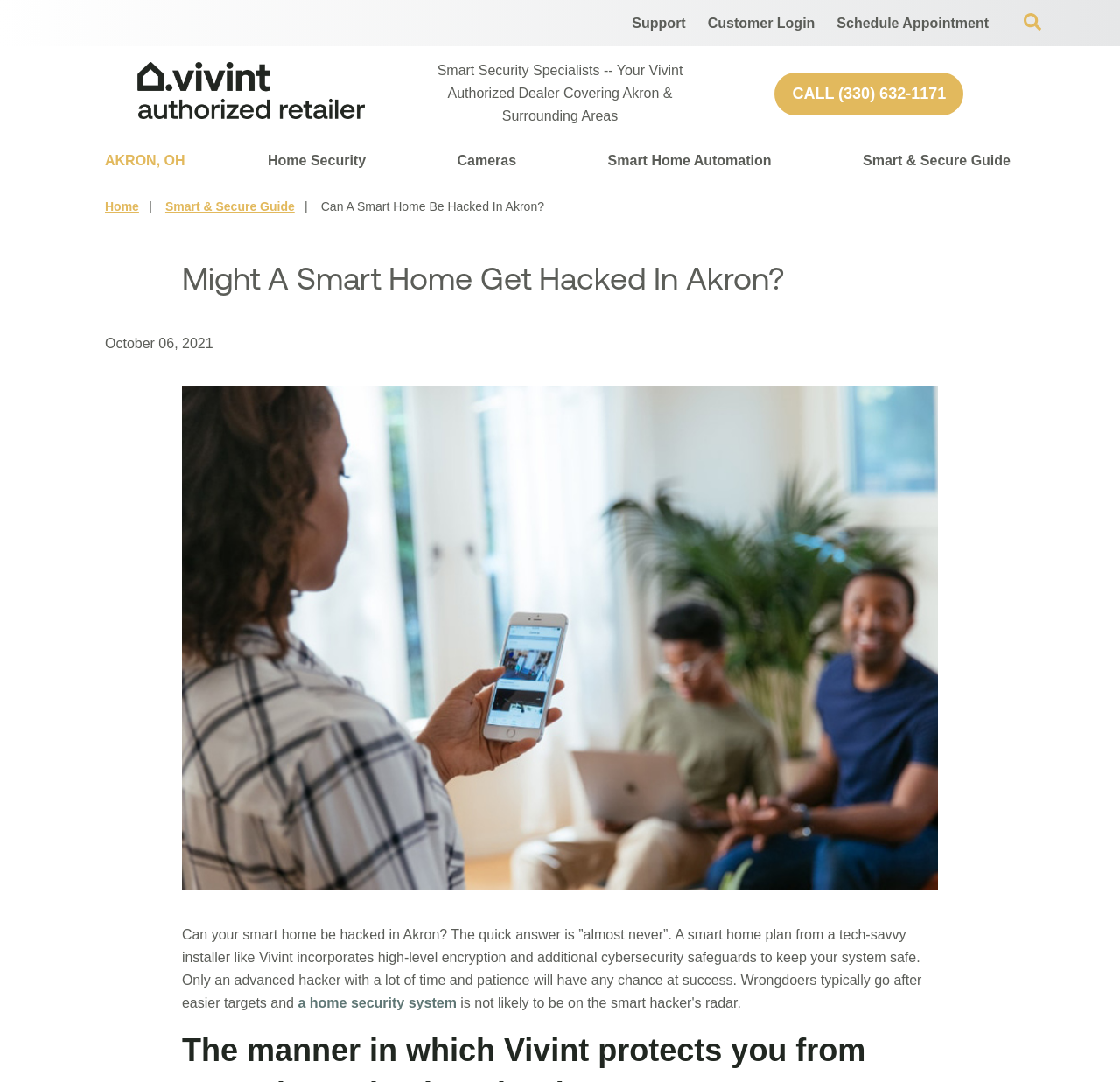Locate the UI element described by parent_node: Cameras title="Expand Menu" and provide its bounding box coordinates. Use the format (top-left x, top-left y, bottom-right x, bottom-right y) with all values as floating point numbers between 0 and 1.

[0.465, 0.13, 0.473, 0.167]